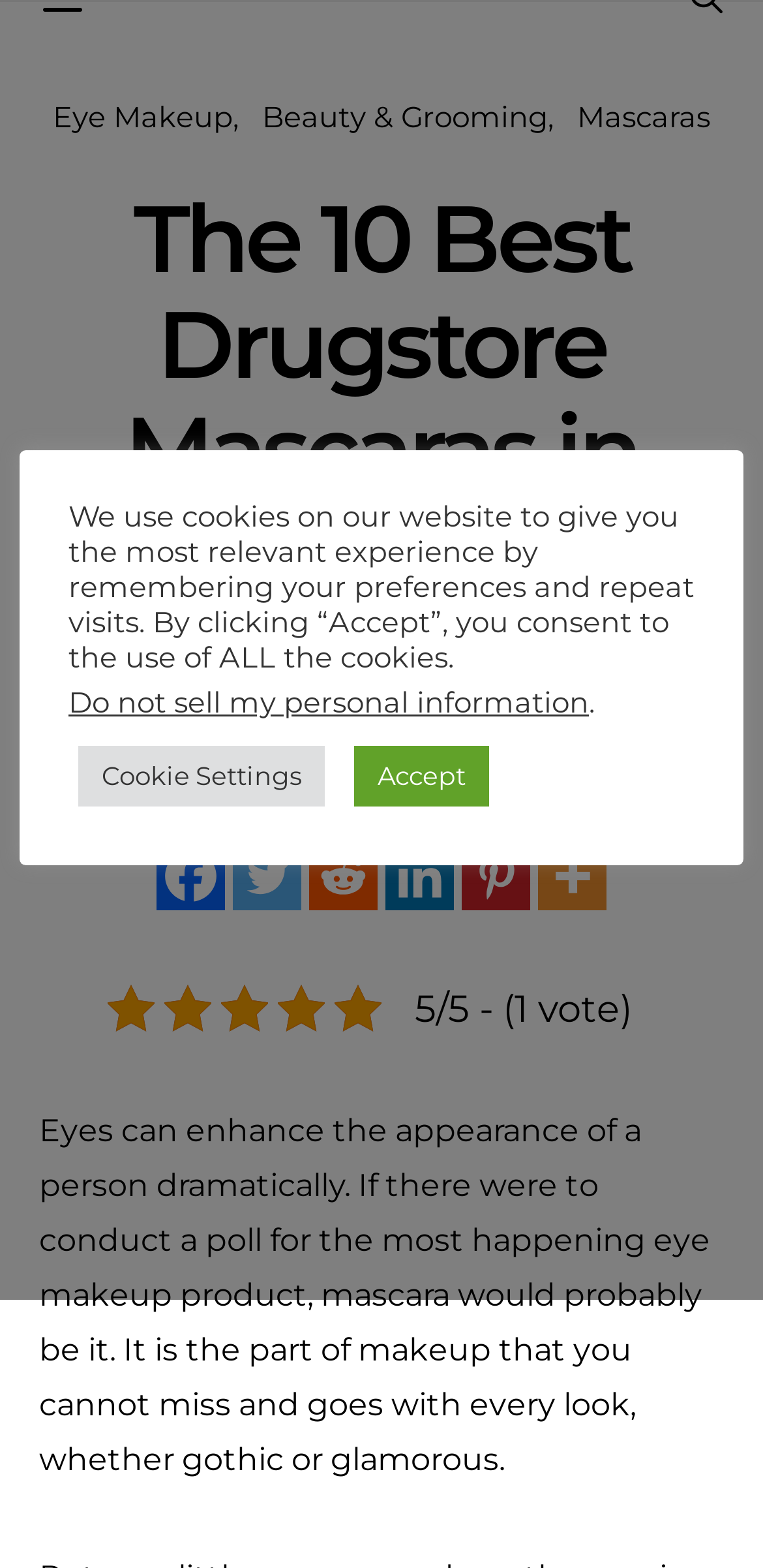Provide an in-depth description of the elements and layout of the webpage.

This webpage is about the best drugstore mascaras, featuring a list of top-rated products. At the top, there is a header section with three links: "Eye Makeup", "Beauty & Grooming", and "Mascaras", which are positioned horizontally next to each other. Below the header, there is a main heading that reads "The 10 Best Drugstore Mascaras in 2023". 

To the right of the main heading, there are two links: "Aneeta Moor" and "February 22, 2023", which are likely the author's name and the publication date, respectively. Below these links, there is a text that indicates the article's reading time, "6 minute read". 

On the left side of the page, there are six social media links: "Facebook", "Twitter", "Reddit", "Linkedin", "Pinterest", and "More", which are arranged vertically. The "More" link has an accompanying image. 

Further down the page, there is a rating section with a text "5/5 - (1 vote)". Below the rating section, there is a paragraph of text that discusses the importance of mascara in eye makeup, highlighting its versatility and necessity in various looks.